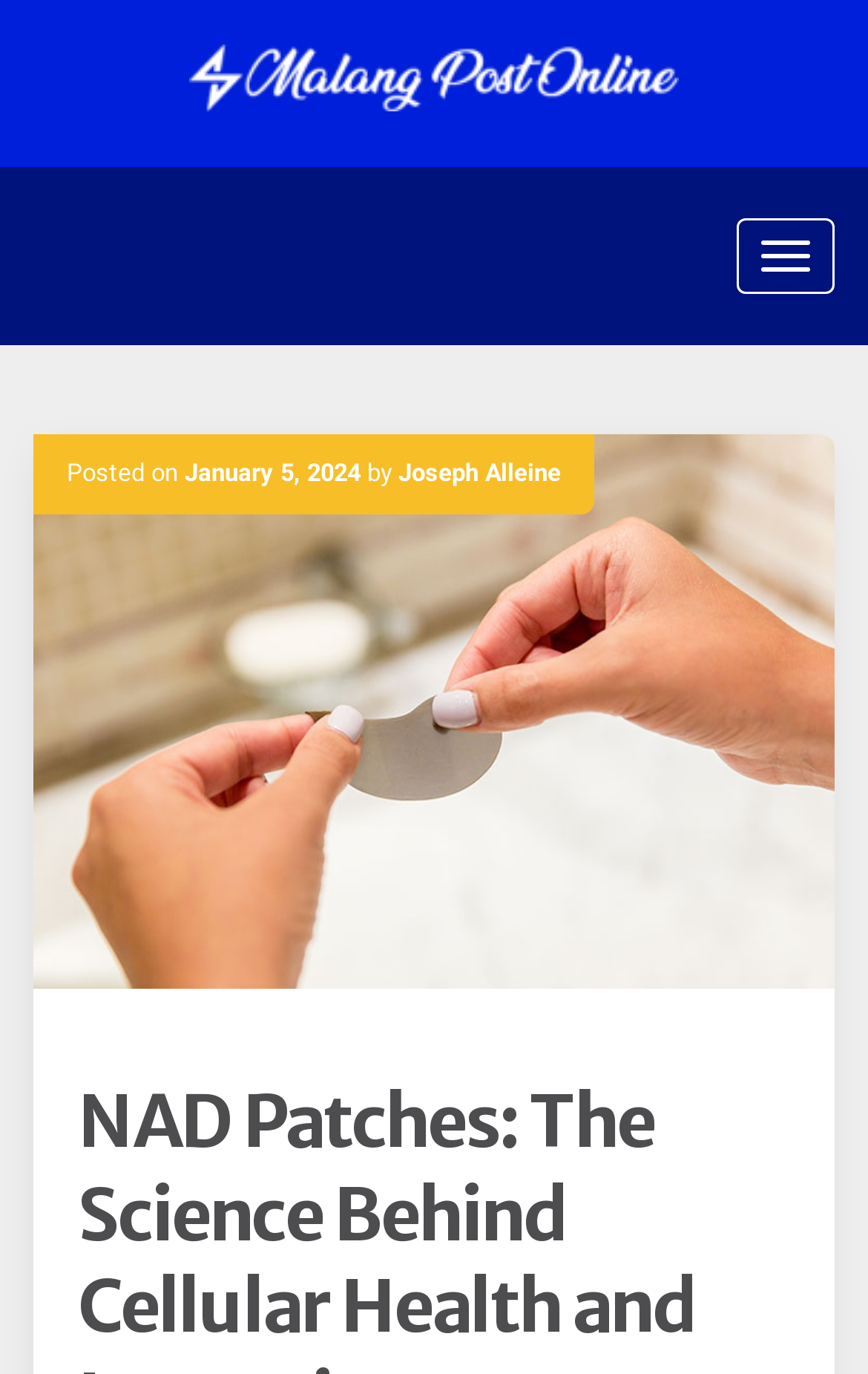Provide the bounding box coordinates of the HTML element described as: "Joseph Alleine". The bounding box coordinates should be four float numbers between 0 and 1, i.e., [left, top, right, bottom].

[0.459, 0.334, 0.646, 0.355]